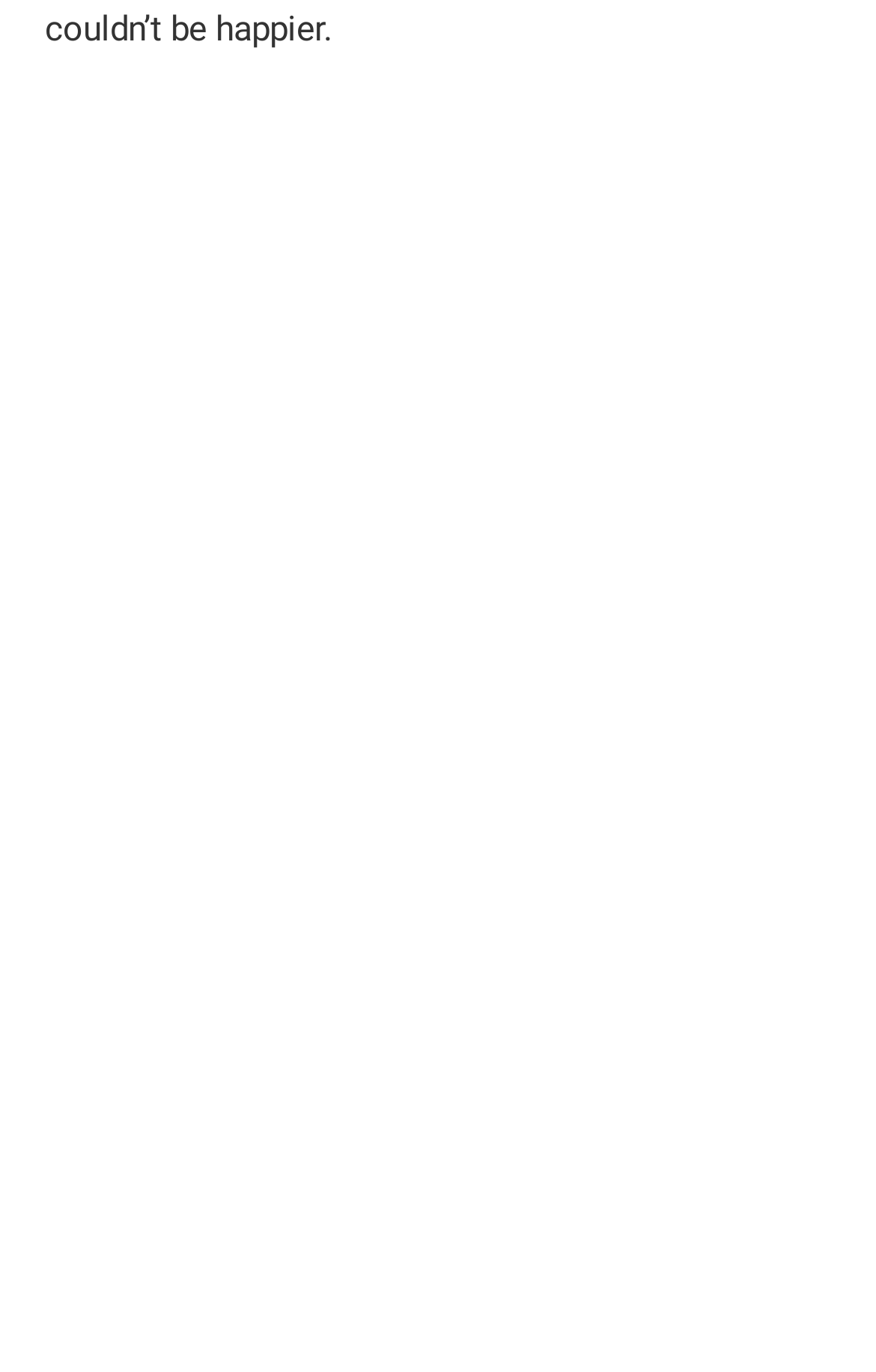Show the bounding box coordinates for the element that needs to be clicked to execute the following instruction: "access the third editor's page". Provide the coordinates in the form of four float numbers between 0 and 1, i.e., [left, top, right, bottom].

[0.638, 0.112, 0.895, 0.235]